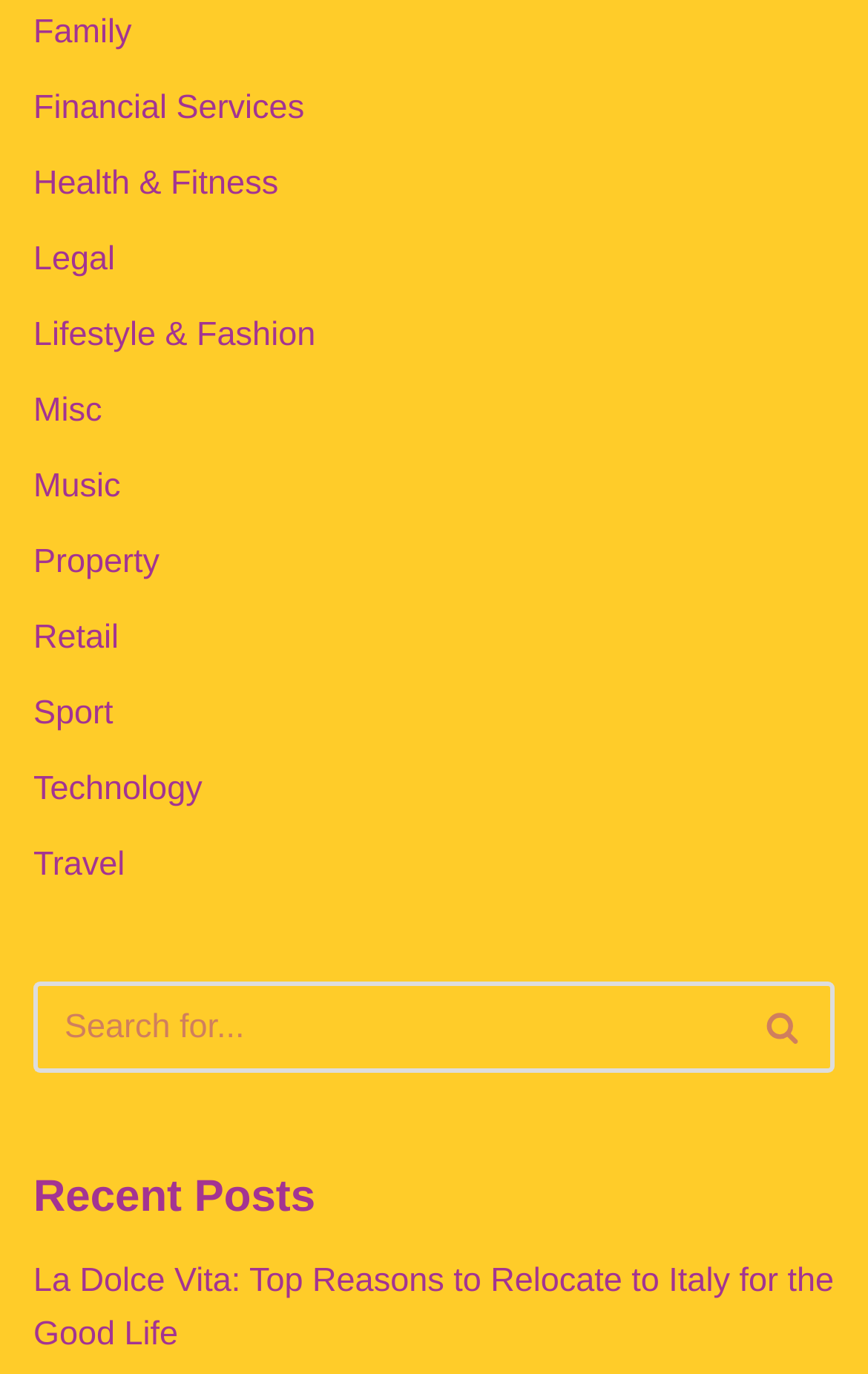Indicate the bounding box coordinates of the clickable region to achieve the following instruction: "View the article about La Dolce Vita."

[0.038, 0.919, 0.961, 0.985]